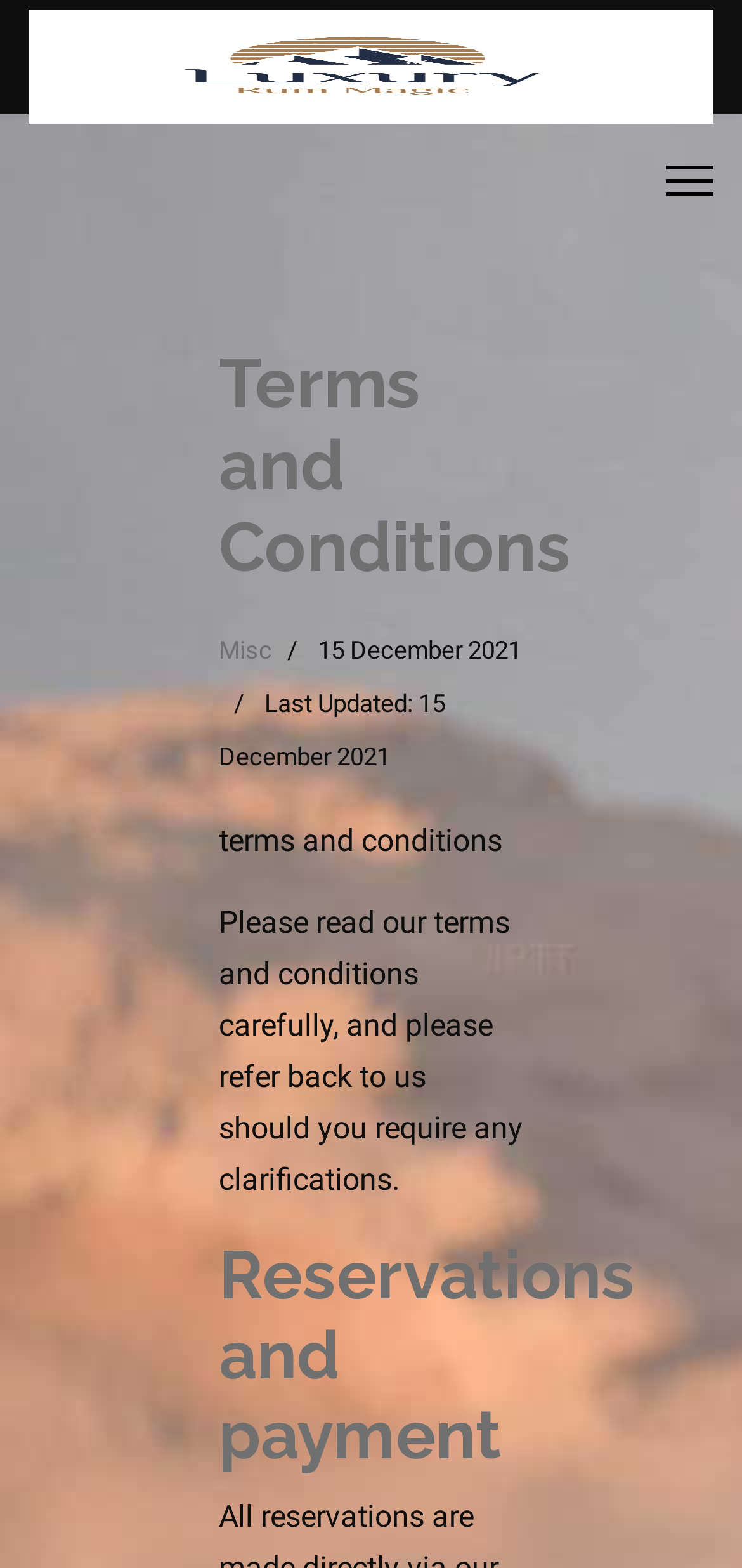Explain in detail what you observe on this webpage.

The webpage is about the "Terms and Conditions" of a luxury rum brand. At the top left corner, there is a link to "Luxury Rum Magic" accompanied by an image with the same name. On the top right corner, there is a link to the "Menu". 

Below the menu link, the main content begins with a heading that repeats the title "Terms and Conditions". Underneath, there is a category label "Misc" which is a link, and a publication date "15 December 2021". 

Further down, there is a section with a heading "Reservations and payment". Above this section, there is a paragraph of text that explains the importance of reading the terms and conditions carefully and seeking clarification if needed.